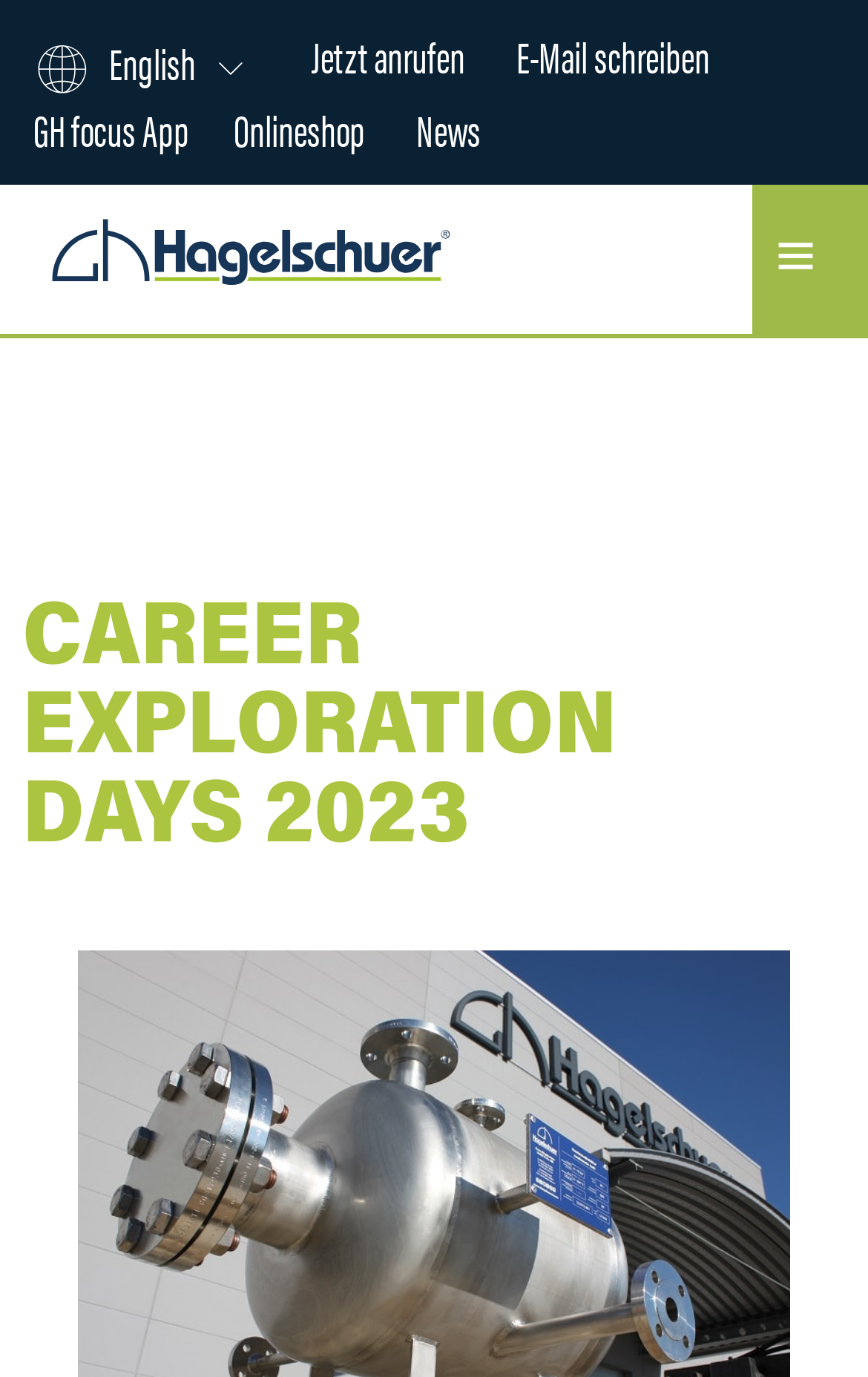Refer to the image and offer a detailed explanation in response to the question: What is the range of steam performance for the 0.6-8 t/h Dampfleistung?

The link '0,6-8 t/h Dampfleistung' suggests that the steam performance for this product ranges from 0.6 to 8 tons per hour.